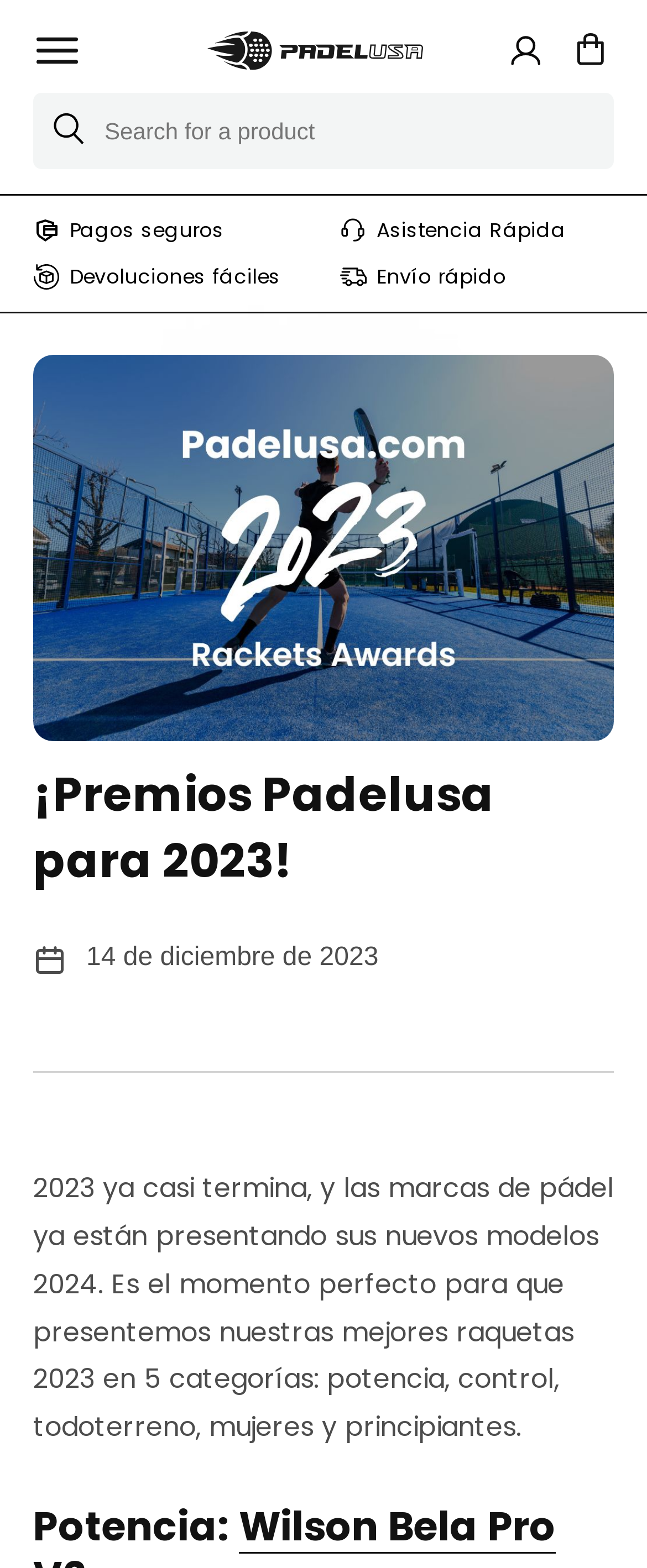Identify the bounding box for the UI element specified in this description: "Carrito". The coordinates must be four float numbers between 0 and 1, formatted as [left, top, right, bottom].

[0.856, 0.008, 0.969, 0.055]